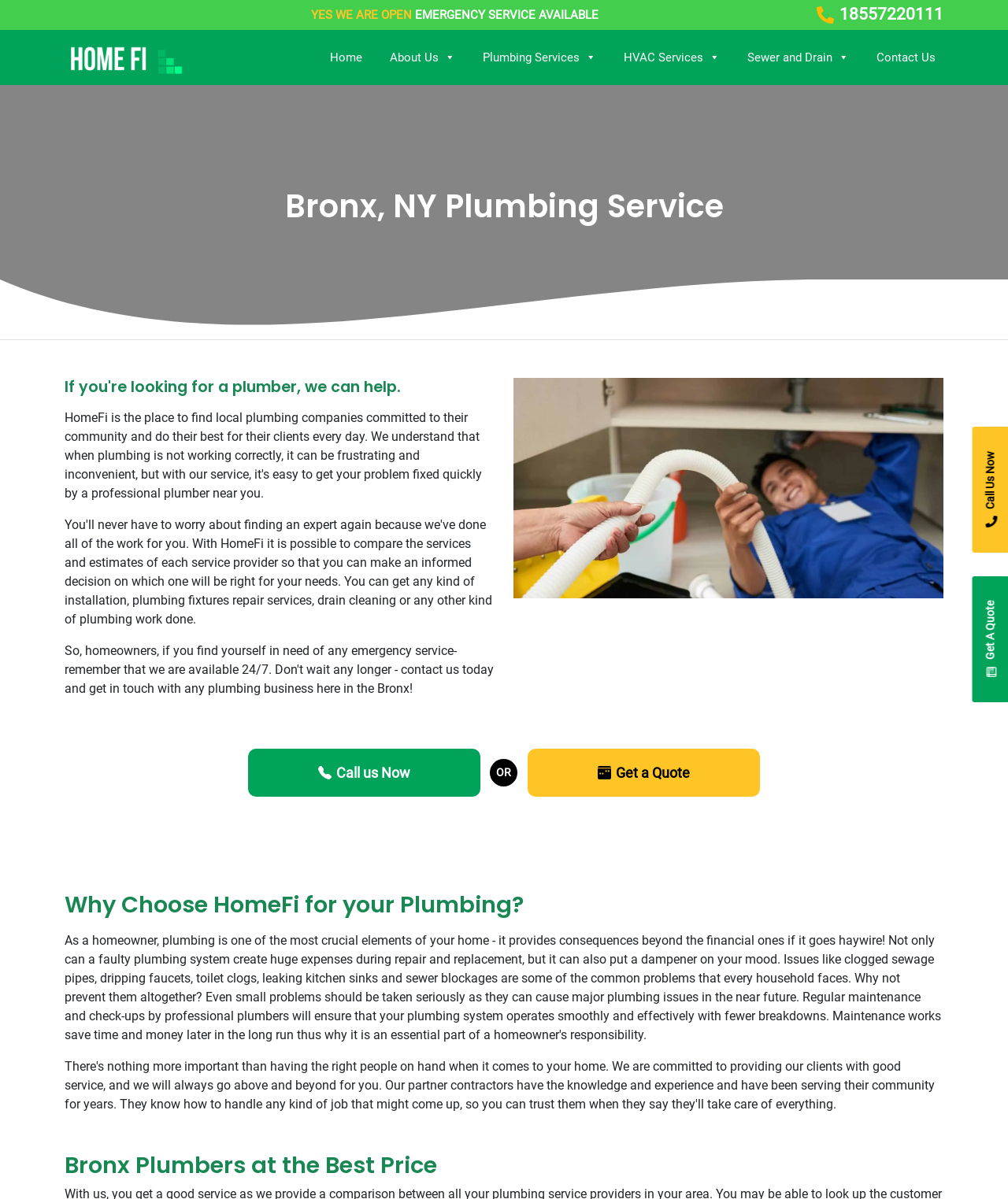What is the emergency service phone number?
Please ensure your answer to the question is detailed and covers all necessary aspects.

I found the phone number by looking at the link element with the text '18557220111' which is located at the top right corner of the webpage, indicating it's an important contact information.